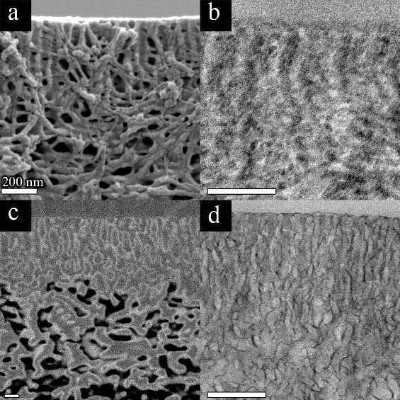Give a concise answer of one word or phrase to the question: 
What technique is used to modify the membrane with aluminum oxide?

SIS